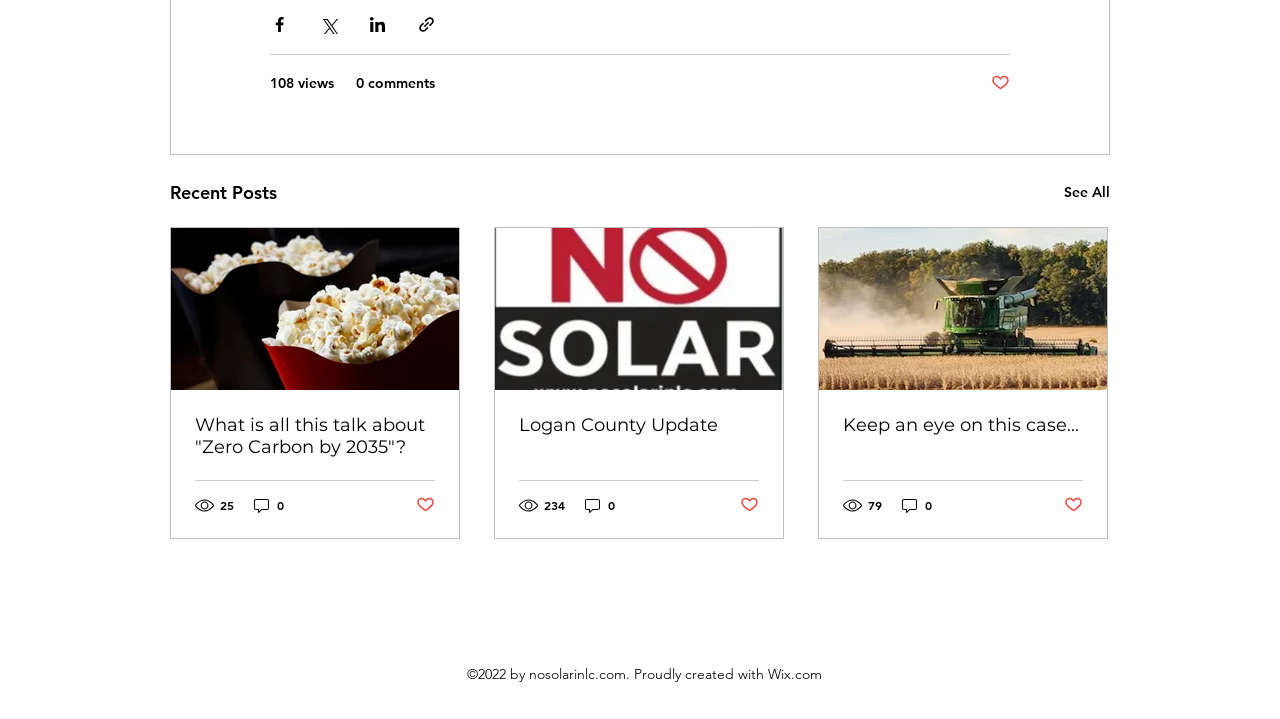Please specify the coordinates of the bounding box for the element that should be clicked to carry out this instruction: "See all recent posts". The coordinates must be four float numbers between 0 and 1, formatted as [left, top, right, bottom].

[0.831, 0.248, 0.867, 0.288]